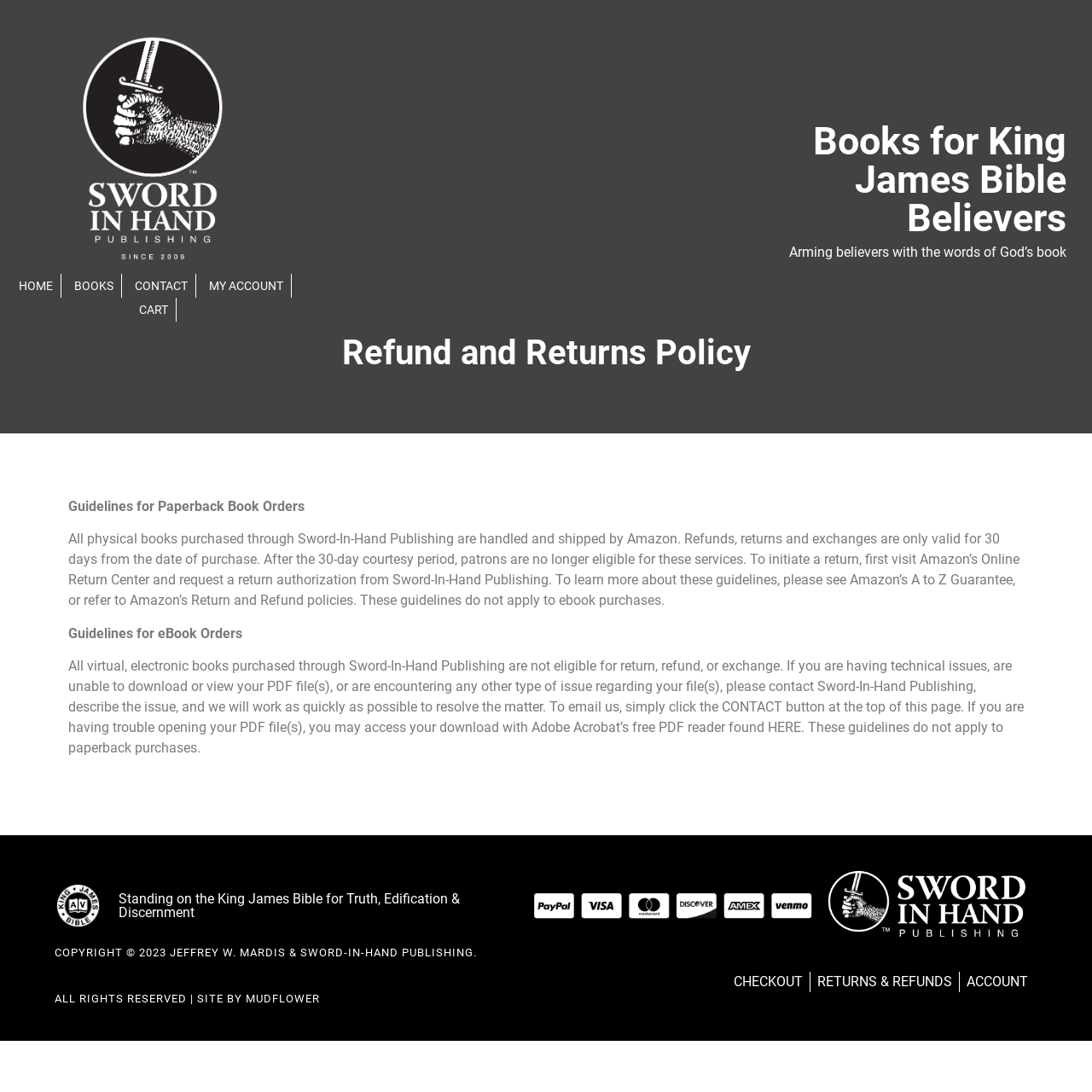Give a concise answer of one word or phrase to the question: 
How many days are refunds, returns, and exchanges valid for?

30 days